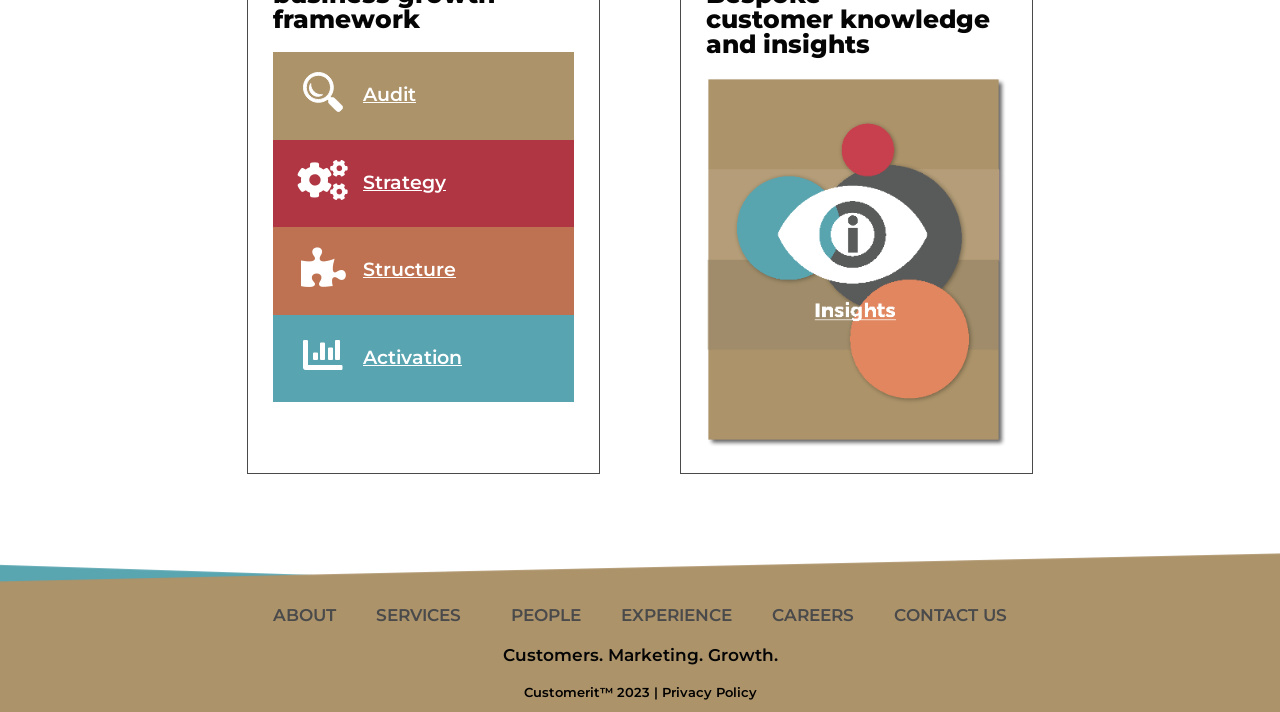Based on the element description: "Contact us", identify the UI element and provide its bounding box coordinates. Use four float numbers between 0 and 1, [left, top, right, bottom].

[0.683, 0.831, 0.802, 0.896]